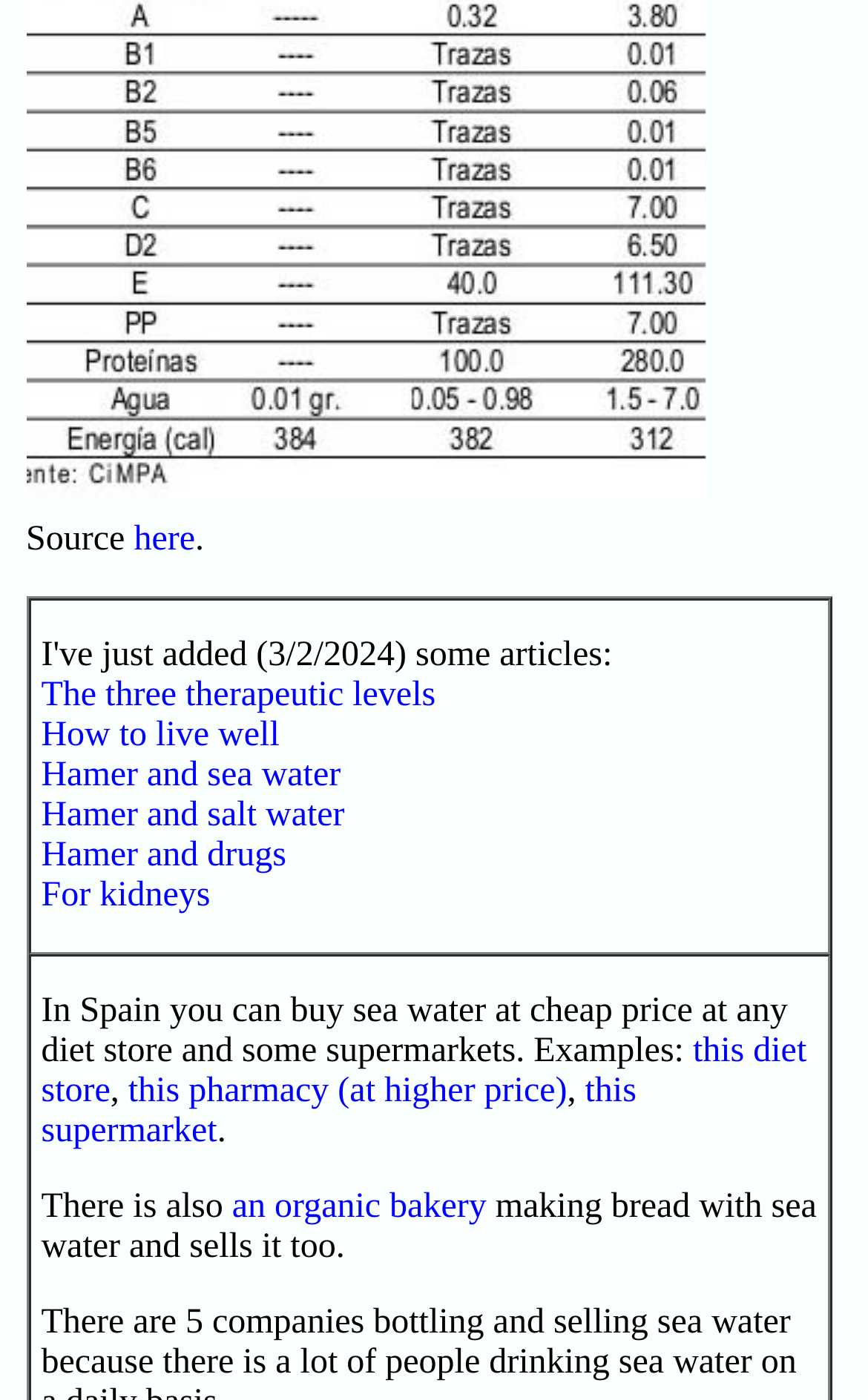Identify the bounding box coordinates of the section to be clicked to complete the task described by the following instruction: "Visit 'this diet store'". The coordinates should be four float numbers between 0 and 1, formatted as [left, top, right, bottom].

[0.047, 0.738, 0.929, 0.793]